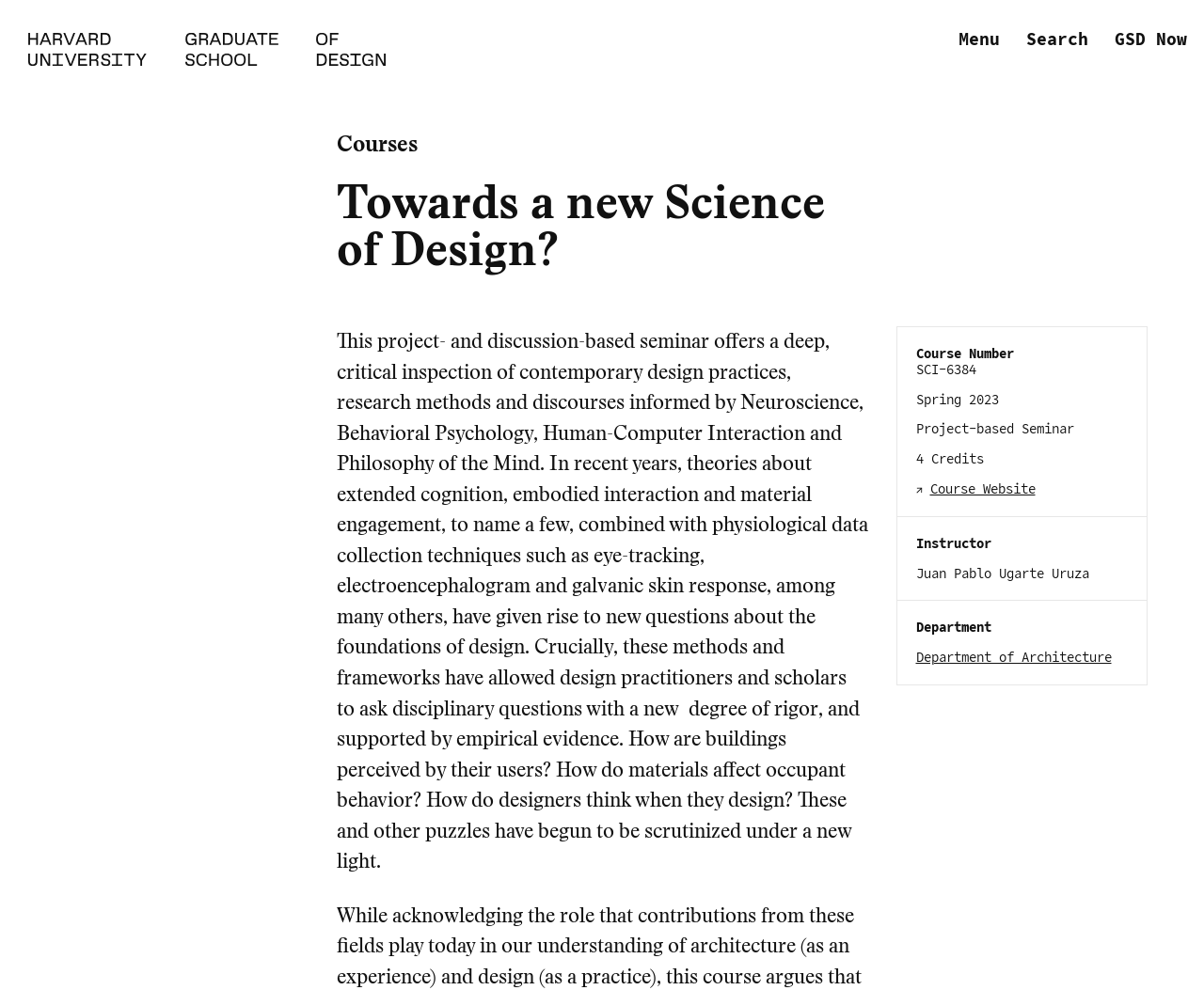Provide a brief response using a word or short phrase to this question:
How many credits is the seminar worth?

4 Credits